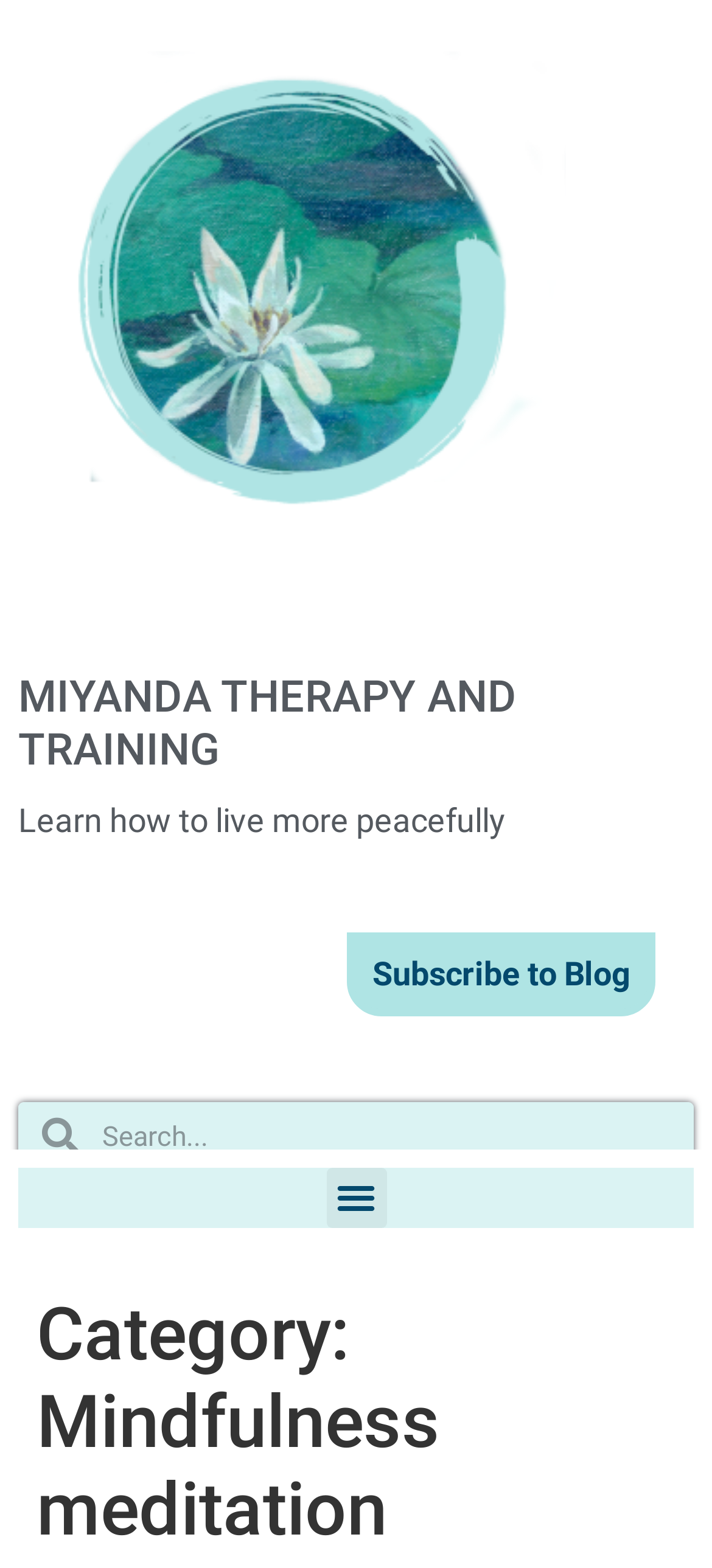Look at the image and give a detailed response to the following question: Is the menu toggle button expanded?

I determined the state of the menu toggle button by looking at its property 'expanded' which is set to 'False'.